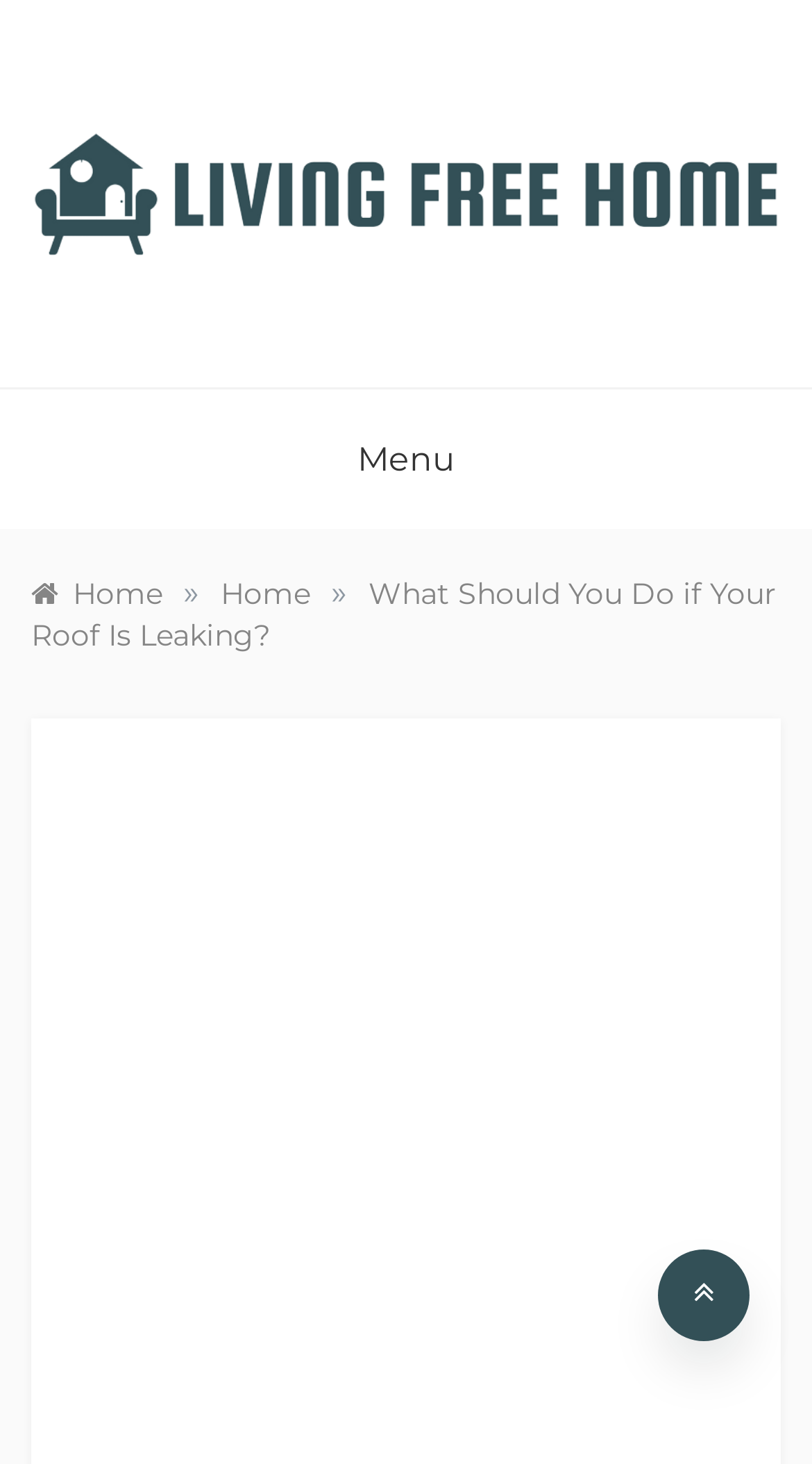Identify the text that serves as the heading for the webpage and generate it.

LIVING FREE HOME